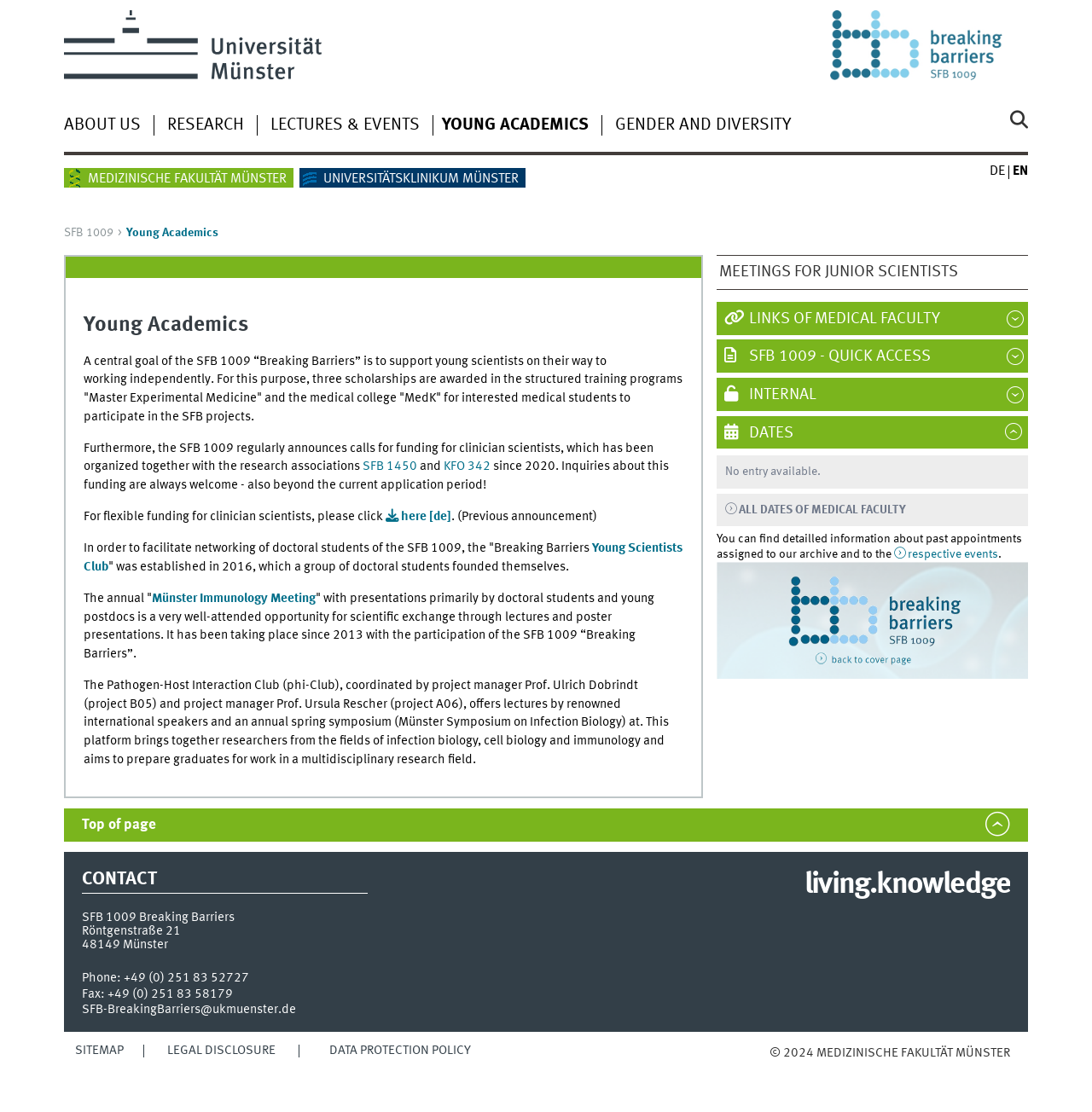Determine the bounding box coordinates of the target area to click to execute the following instruction: "Contact the SFB 1009 Breaking Barriers."

[0.075, 0.782, 0.336, 0.804]